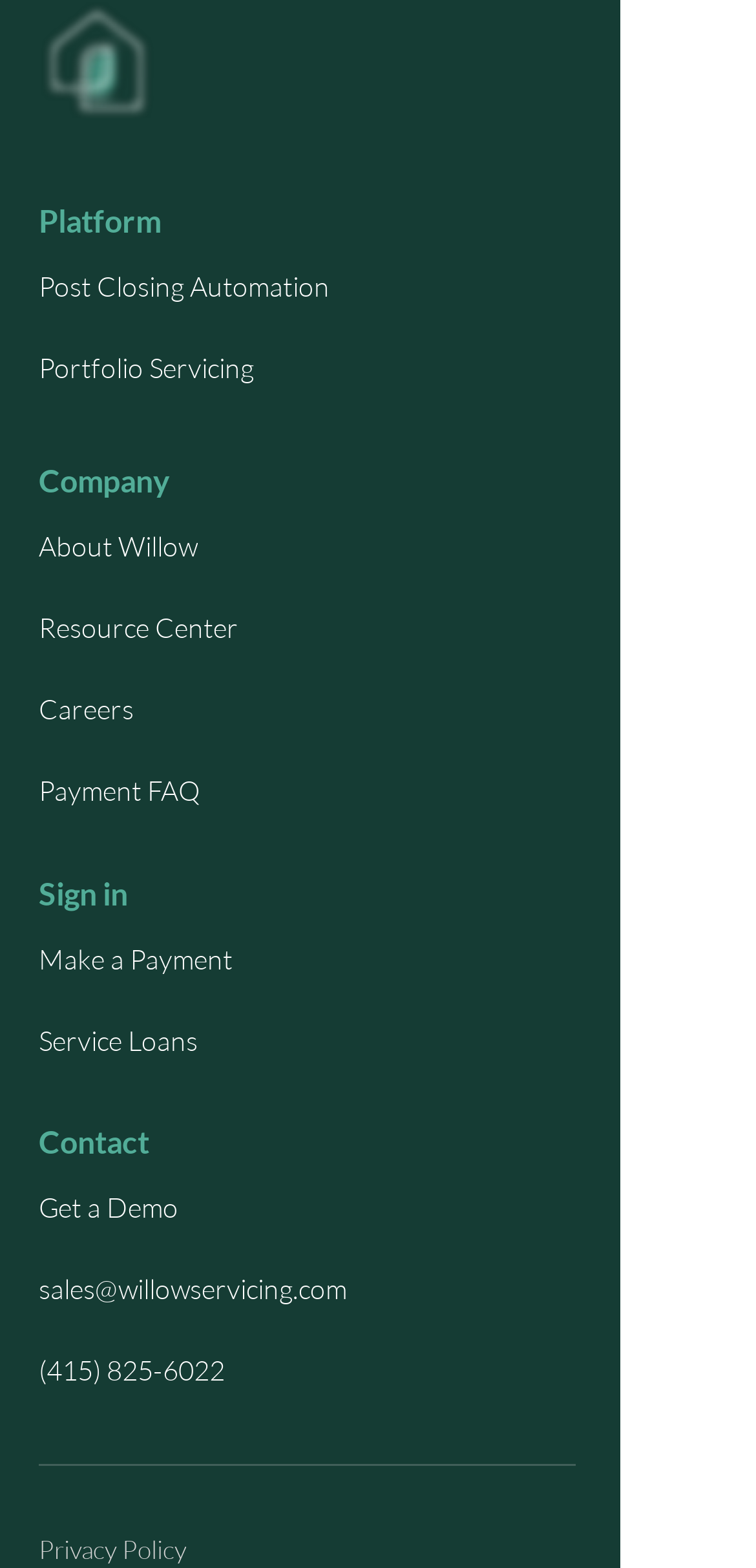Look at the image and give a detailed response to the following question: What is the company name?

The company name can be found in the logo at the top left corner of the webpage, which is an image with the text 'Willow Servicing'.